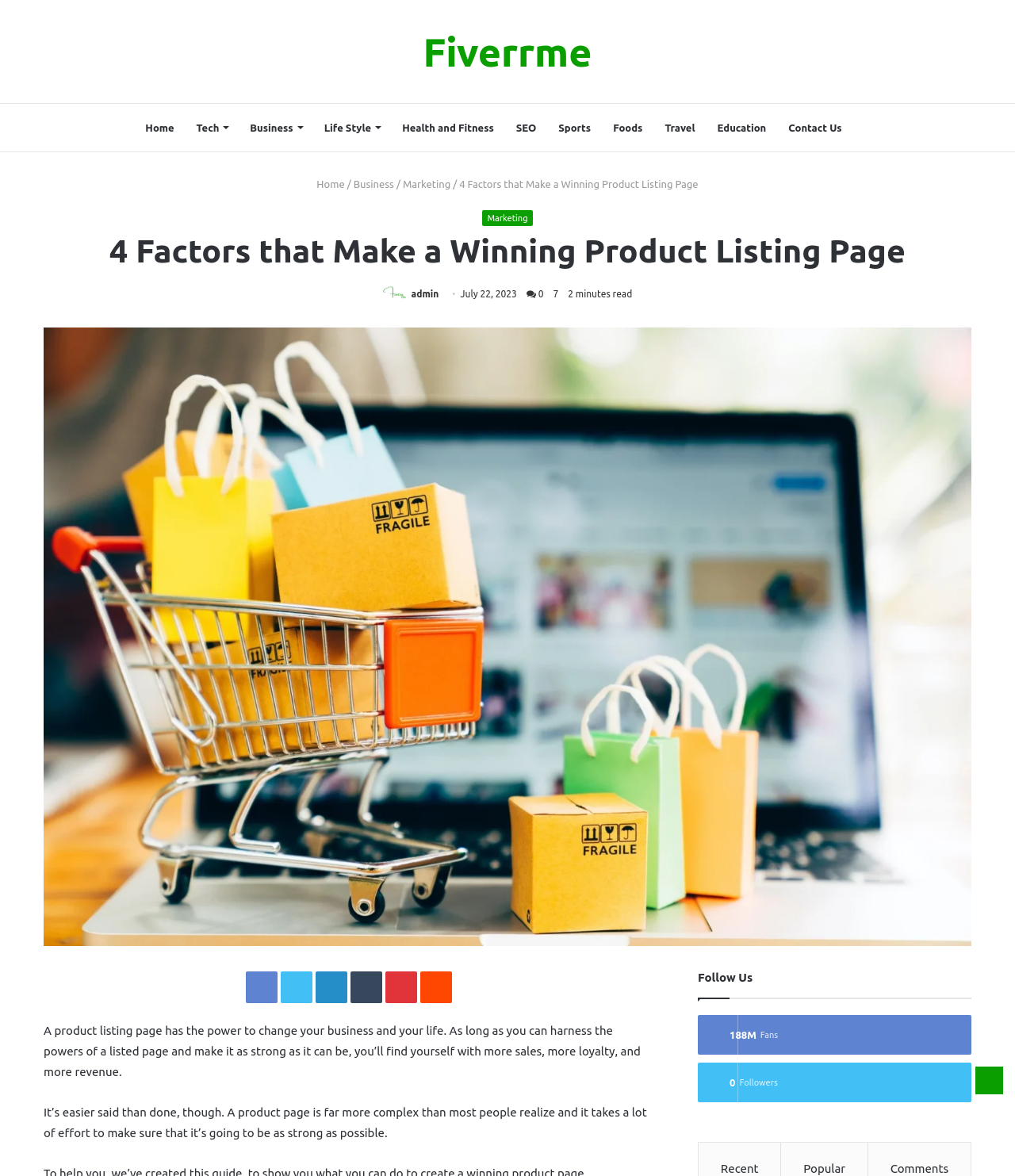Find the bounding box coordinates for the area that should be clicked to accomplish the instruction: "Click on the 'SEO' link".

[0.497, 0.088, 0.539, 0.129]